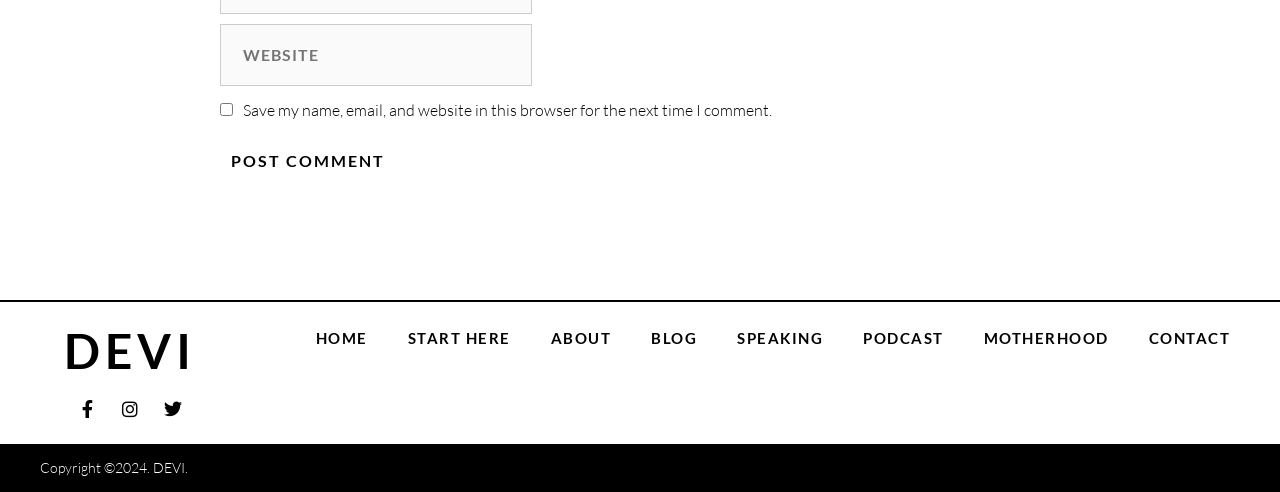Identify the bounding box coordinates for the UI element that matches this description: "parent_node: Comment name="url" placeholder="Website"".

[0.172, 0.049, 0.416, 0.175]